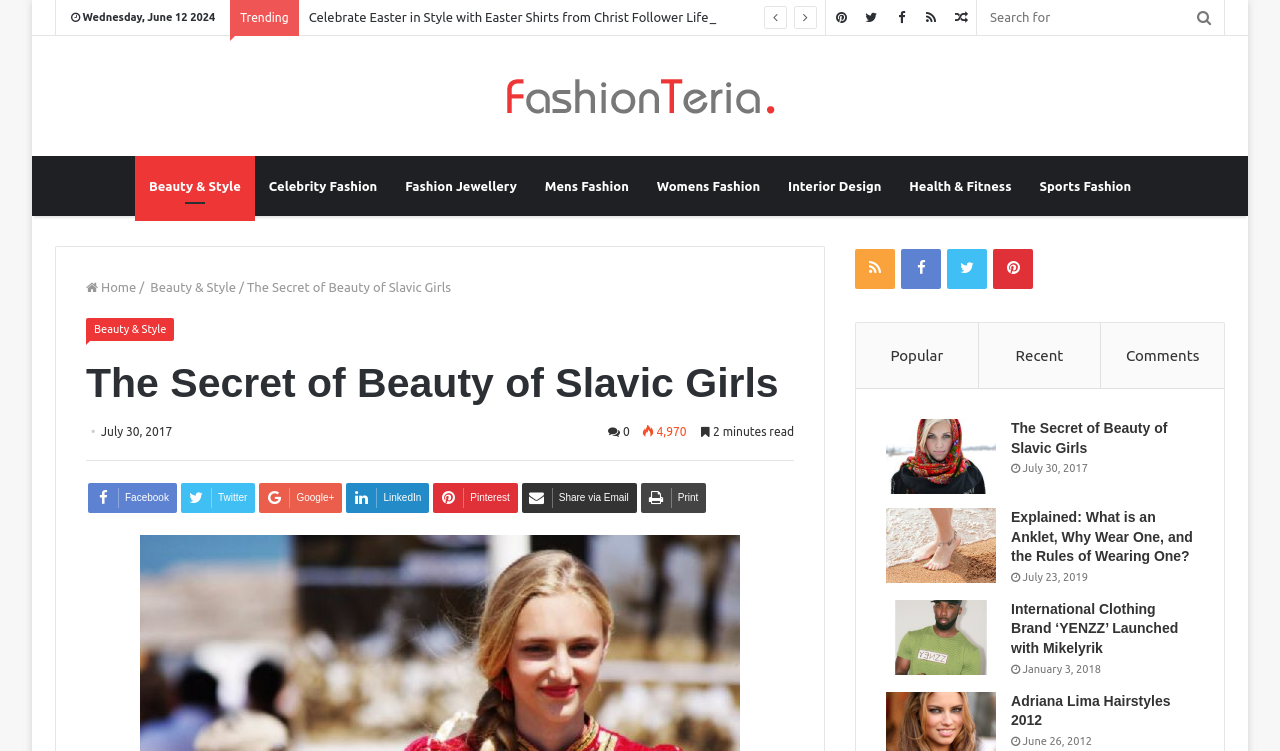What is the type of the image element with the text '2018 Urban Fashion YENZZ'?
Please answer the question with as much detail and depth as you can.

I determined the type by looking at the element with the text '2018 Urban Fashion YENZZ' which is an image element.